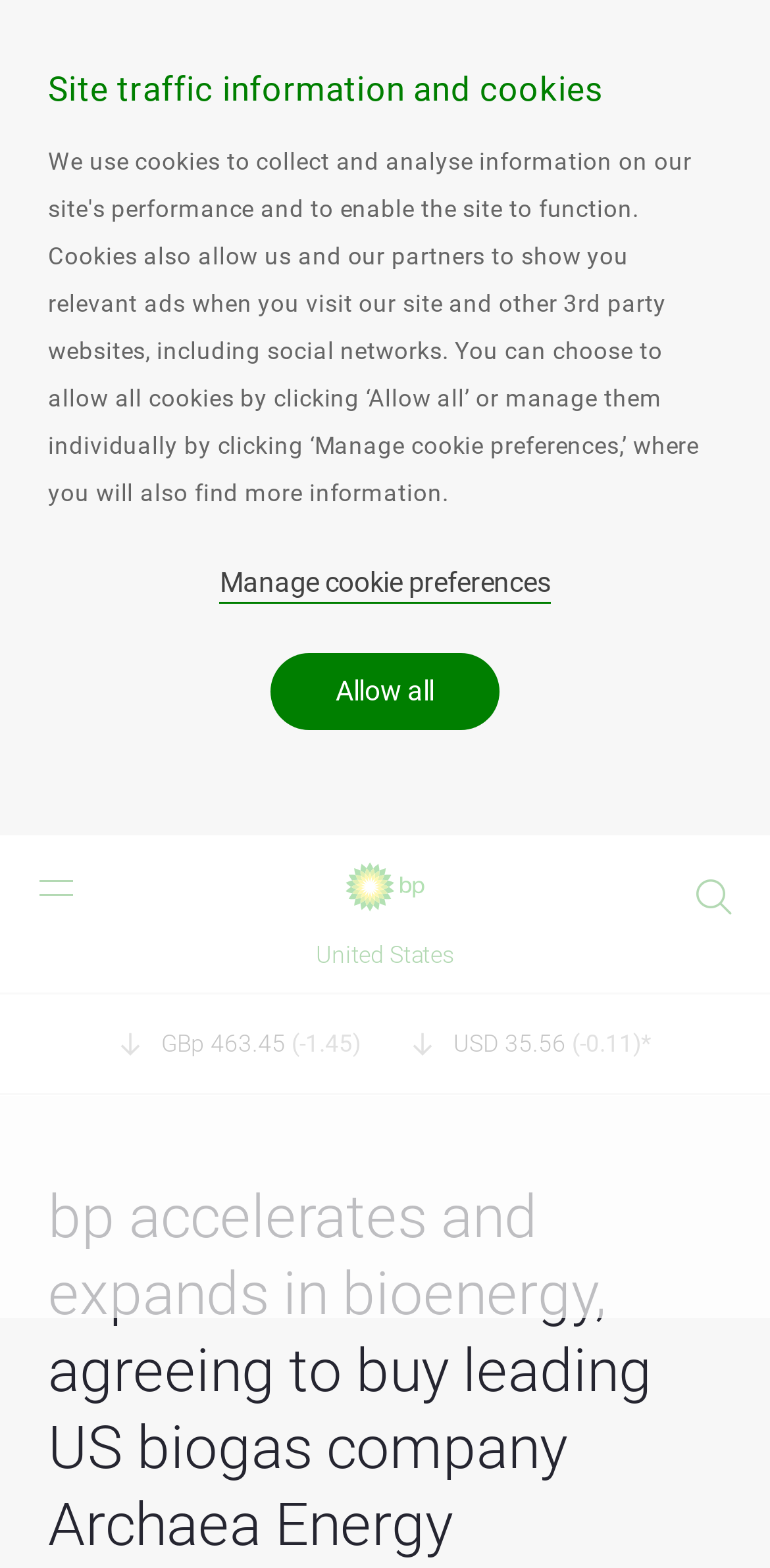Identify the bounding box coordinates for the UI element described as: "title="search"". The coordinates should be provided as four floats between 0 and 1: [left, top, right, bottom].

[0.897, 0.557, 0.956, 0.586]